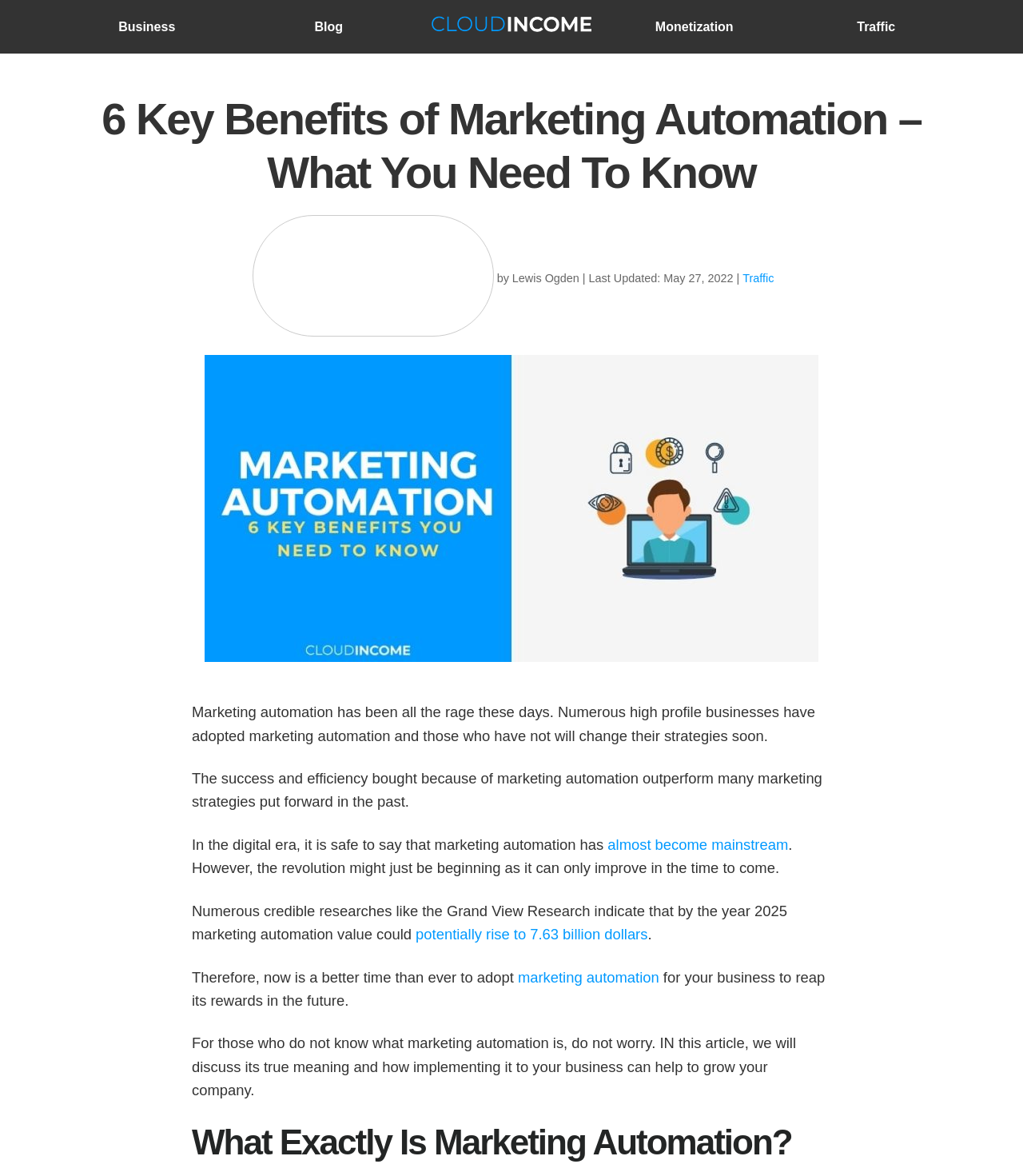Provide an in-depth caption for the webpage.

The webpage is about the benefits of marketing automation, with a focus on its advantages and potential growth in the industry. At the top, there is a logo on the left side, accompanied by four navigation links: "Business", "Blog", "Monetization", and "Traffic". 

Below the navigation links, there is a main heading that reads "6 Key Benefits of Marketing Automation – What You Need To Know". To the right of the heading, there is an image. Underneath the heading, the author's name "Lewis Ogden" is mentioned, along with the date "May 27, 2022". 

On the left side of the page, there is a large image related to marketing automation benefits. The main content of the page is divided into paragraphs, discussing the current state of marketing automation, its success, and its potential growth in the future. There are also links to related topics, such as "almost become mainstream" and "marketing automation". 

The page also has a subheading "What Exactly Is Marketing Automation?" located near the bottom, which suggests that the article will delve into the definition and implementation of marketing automation. Overall, the webpage is informative and provides an overview of the benefits and potential of marketing automation.